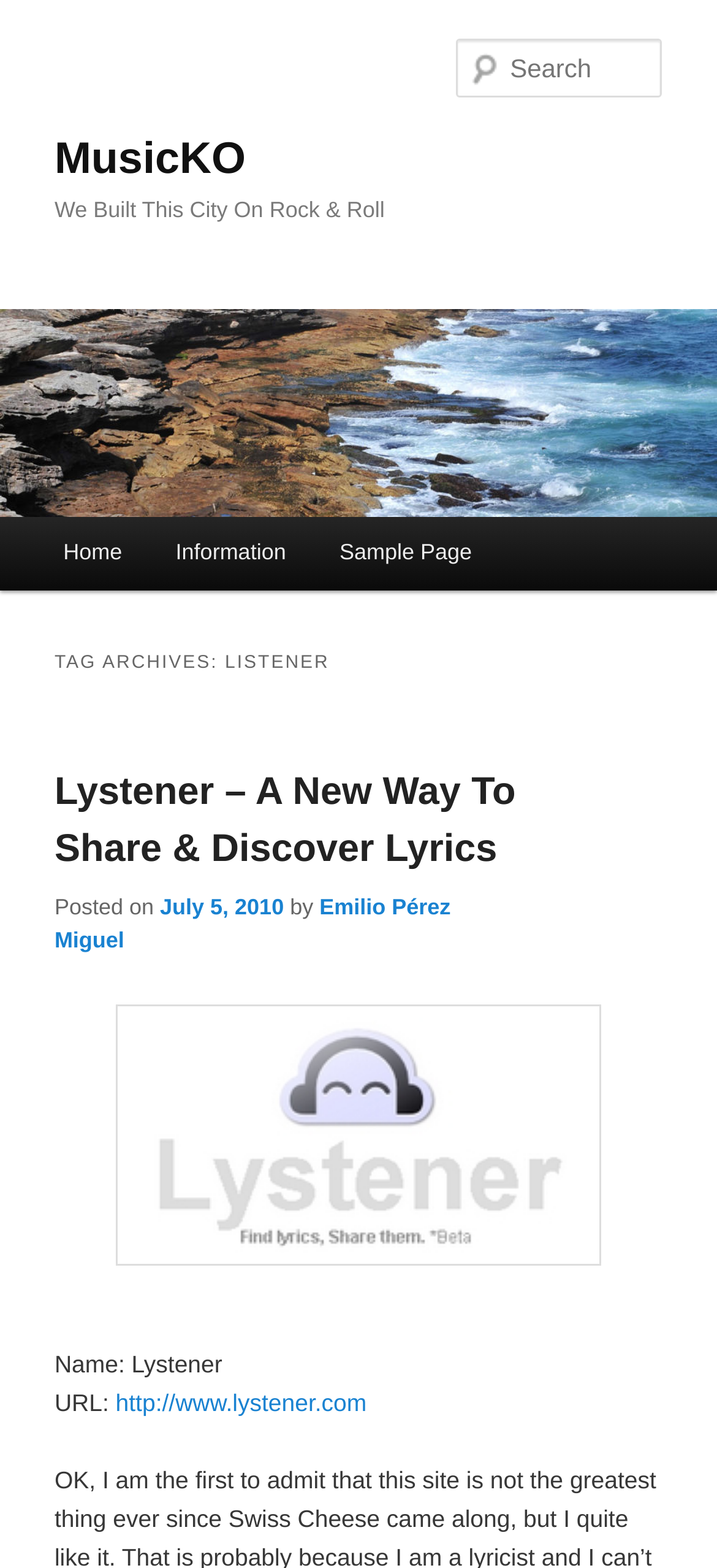Please identify the bounding box coordinates of the element's region that should be clicked to execute the following instruction: "Go to home page". The bounding box coordinates must be four float numbers between 0 and 1, i.e., [left, top, right, bottom].

[0.051, 0.329, 0.208, 0.376]